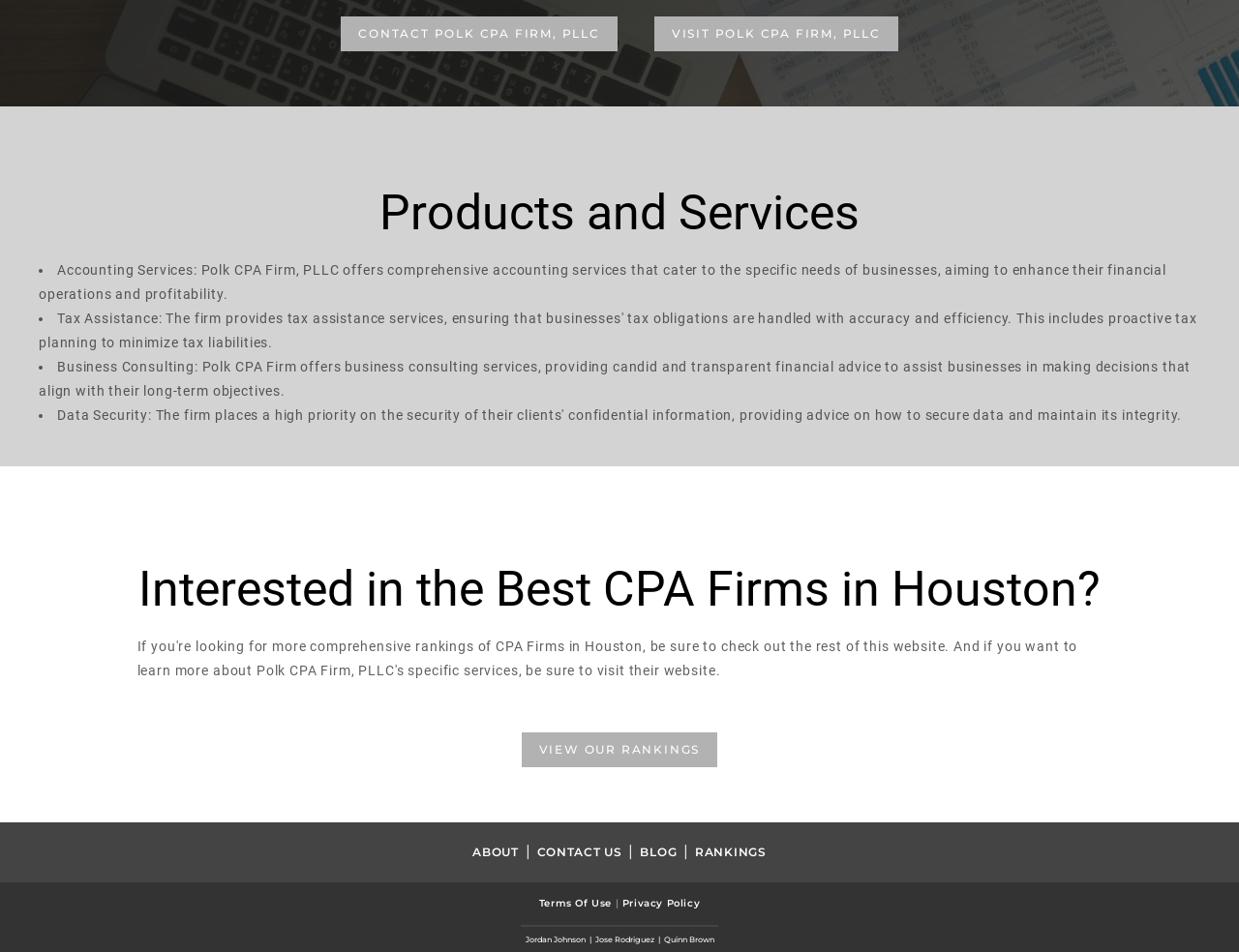What is the purpose of the business consulting service?
Based on the image, provide your answer in one word or phrase.

To assist businesses in making decisions